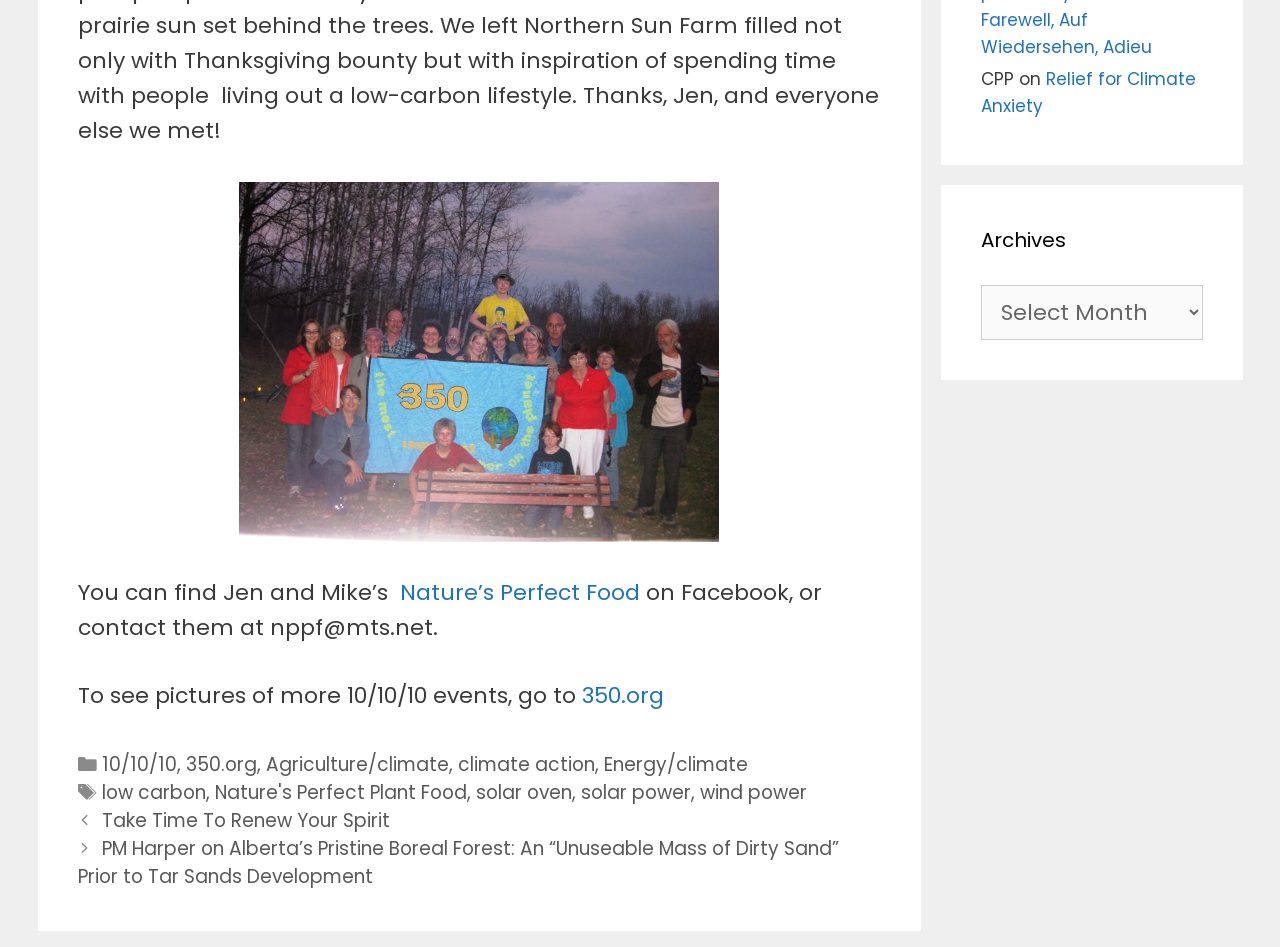Can you determine the bounding box coordinates of the area that needs to be clicked to fulfill the following instruction: "Contact Jen and Mike through email"?

[0.061, 0.609, 0.642, 0.679]